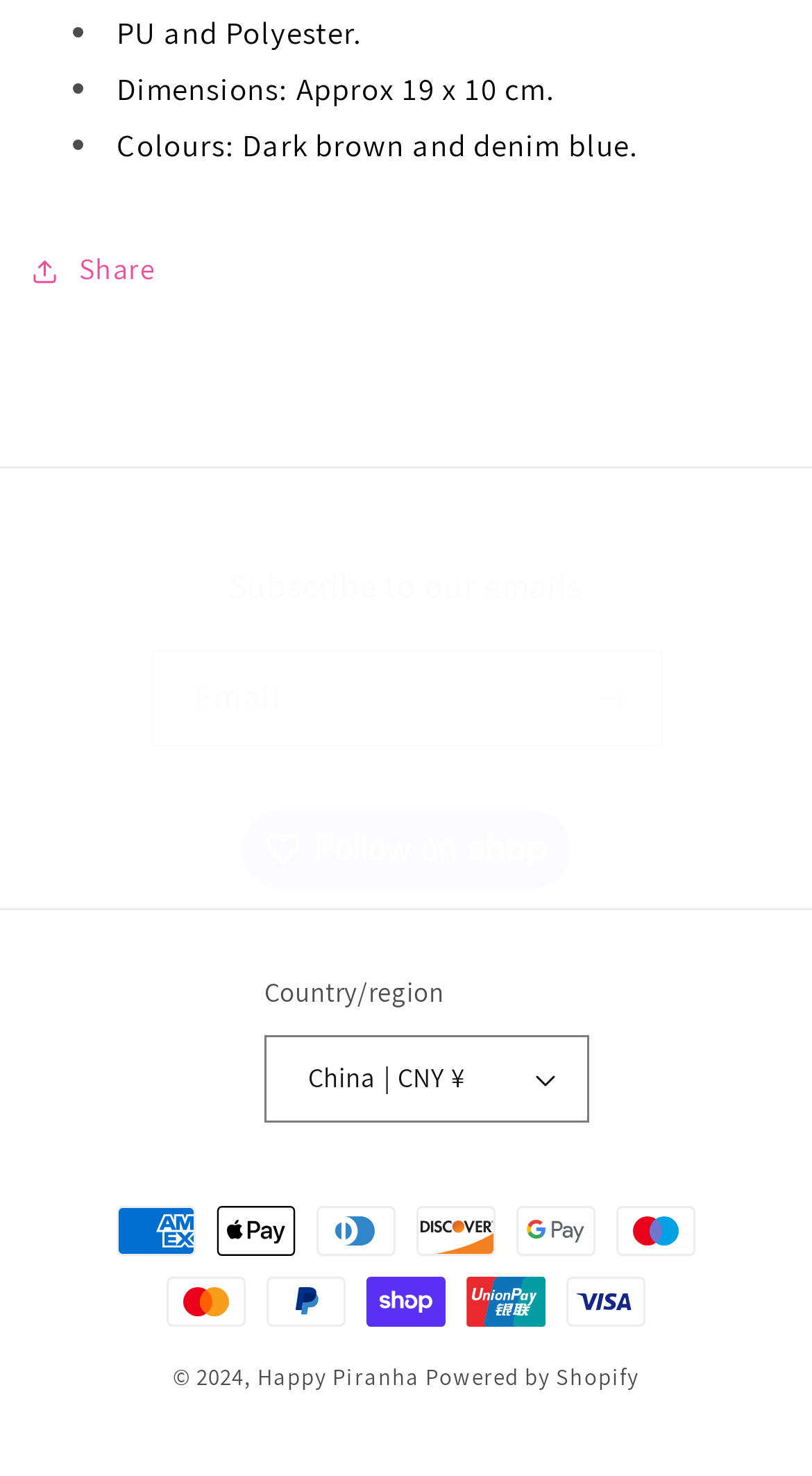Locate the bounding box of the UI element with the following description: "Powered by Shopify".

[0.524, 0.923, 0.787, 0.943]